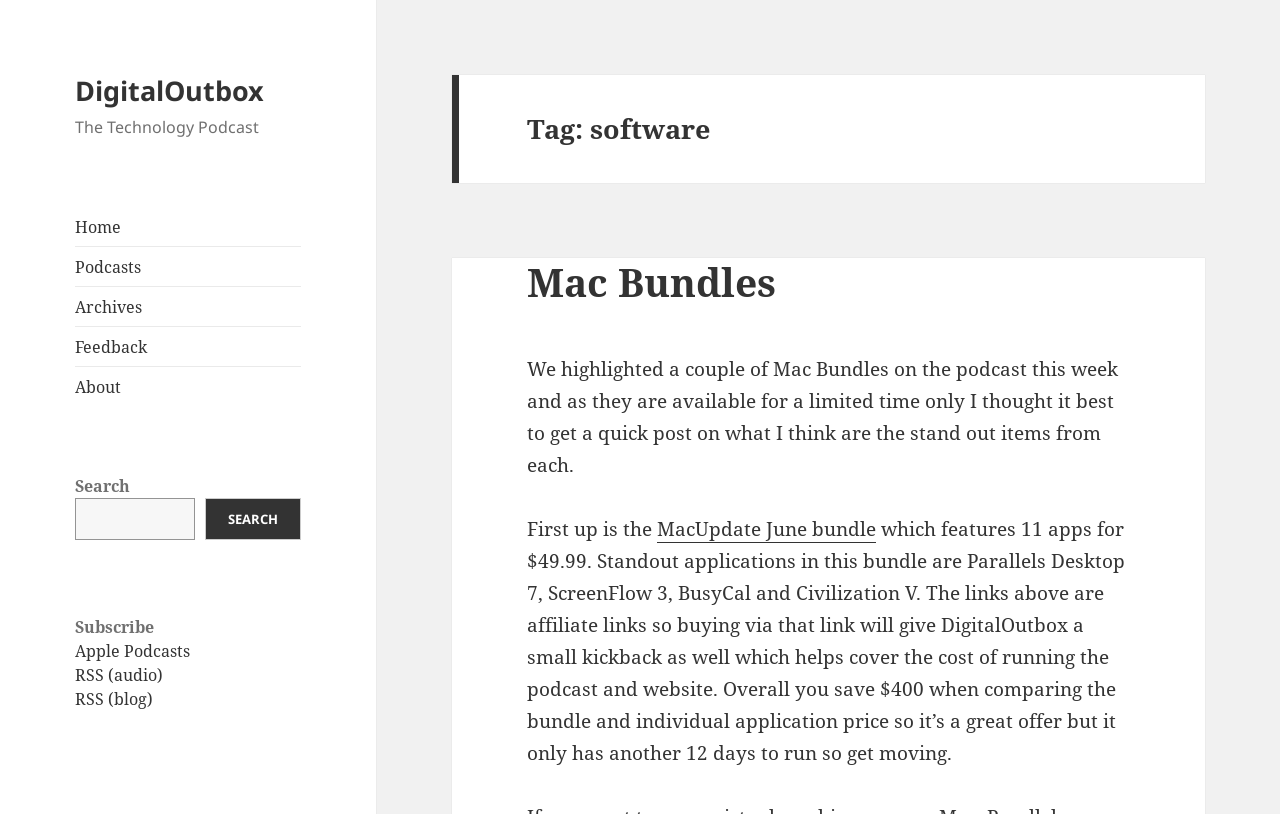Using details from the image, please answer the following question comprehensively:
How many links are there in the navigation menu?

I counted the number of link elements that are children of the navigation element with the description 'Menu'. There are 5 links: 'Home', 'Podcasts', 'Archives', 'Feedback', and 'About'.